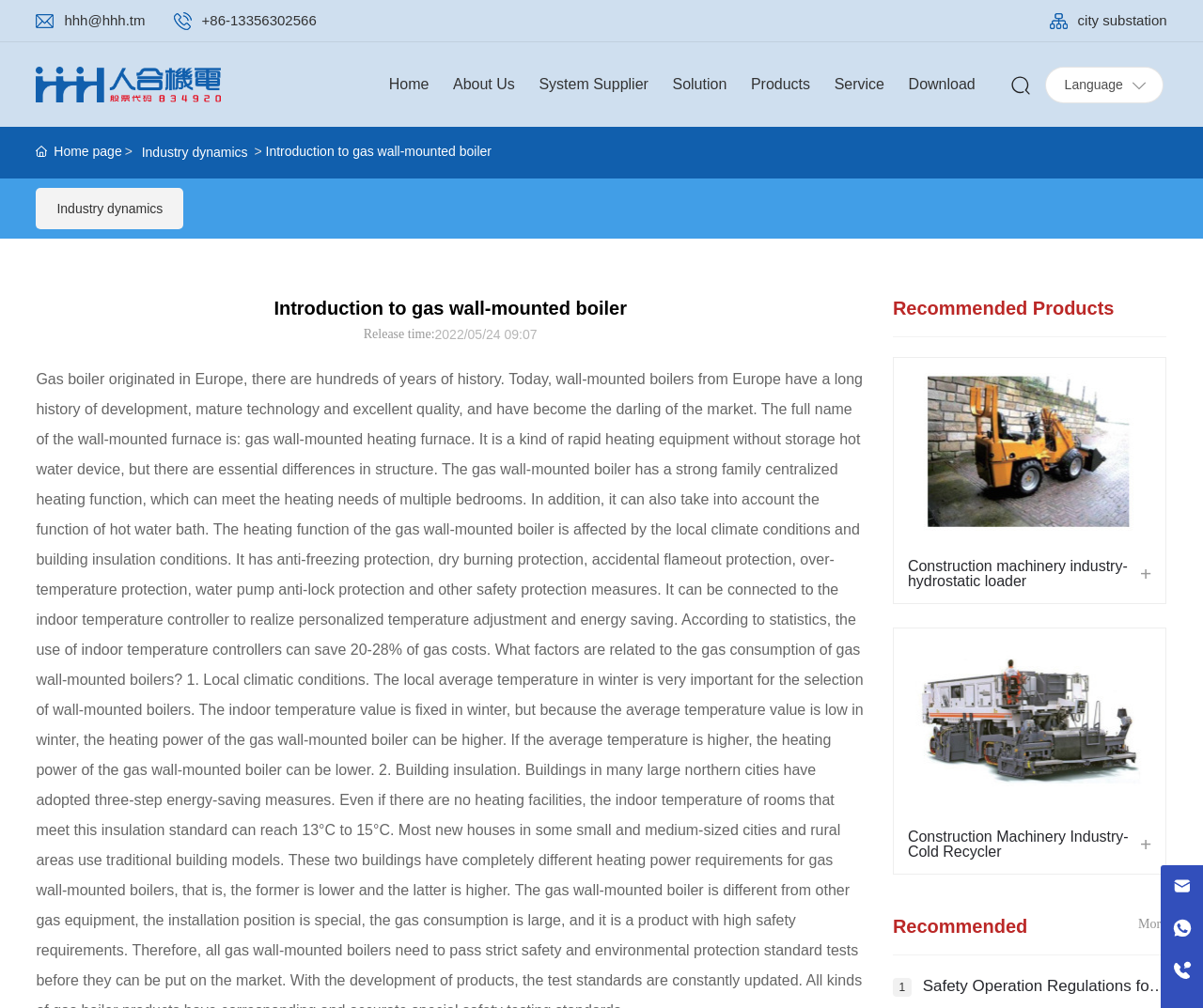Pinpoint the bounding box coordinates for the area that should be clicked to perform the following instruction: "View recommended products".

[0.742, 0.296, 0.926, 0.316]